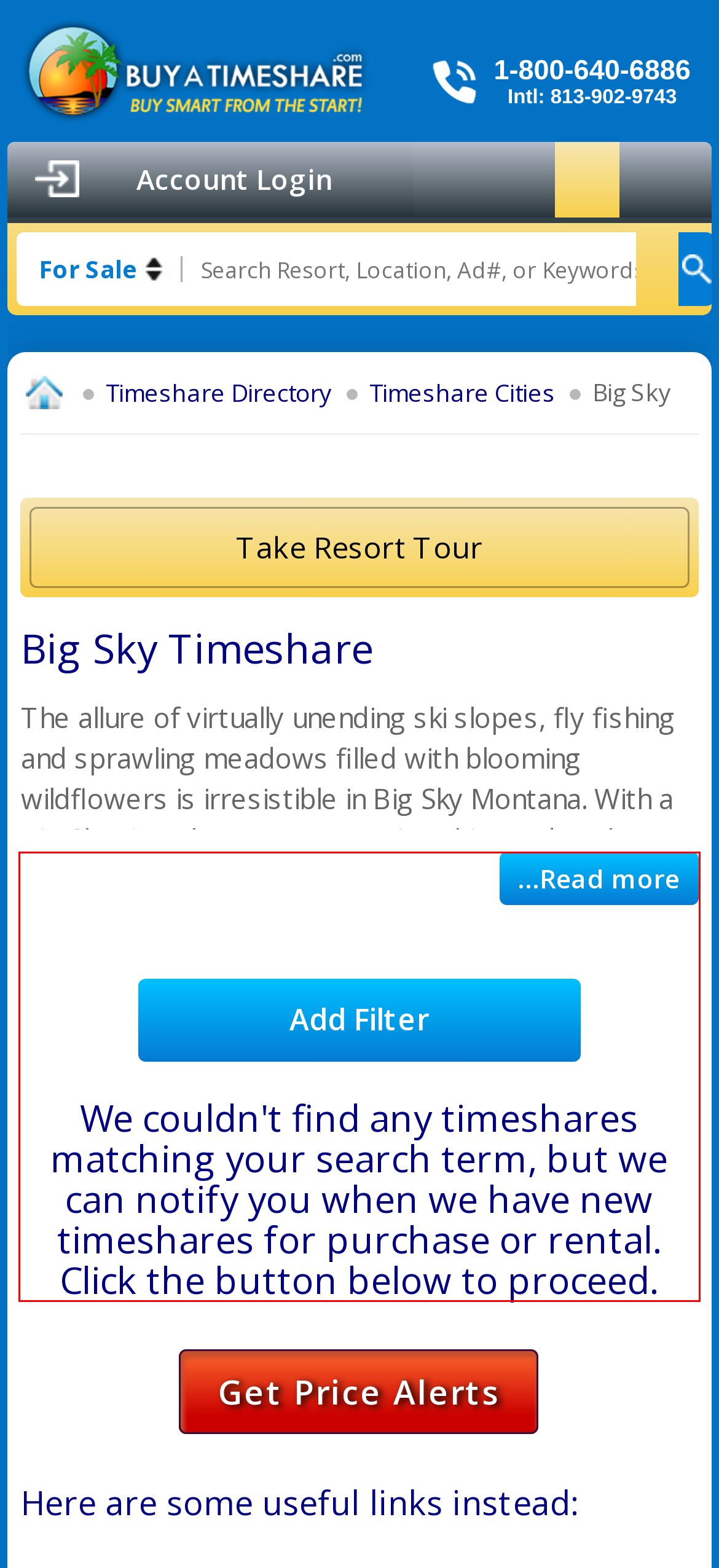Using the webpage screenshot, recognize and capture the text within the red bounding box.

Everyone will love the outdoor activities from a Big Sky timeshare. In spring, enjoy horseback riding, fly fishing, visits to ghost towns like historic Karst Camp, trips to Virginia City to pan for gold, and a memorable day spent at the Grizzly and Wolf Discovery Center. In summer, visit gorgeous Quake Lake or Hebgen Lake for shimmering waters, fishing, boating, and kayaking. Enjoy paintball, zipline tours and a high ropes course at scenic Big Sky Resort. Visit Alpacas of Montana to see these beautiful animals and to shop for items made from warm, durable Alpaca fleece.